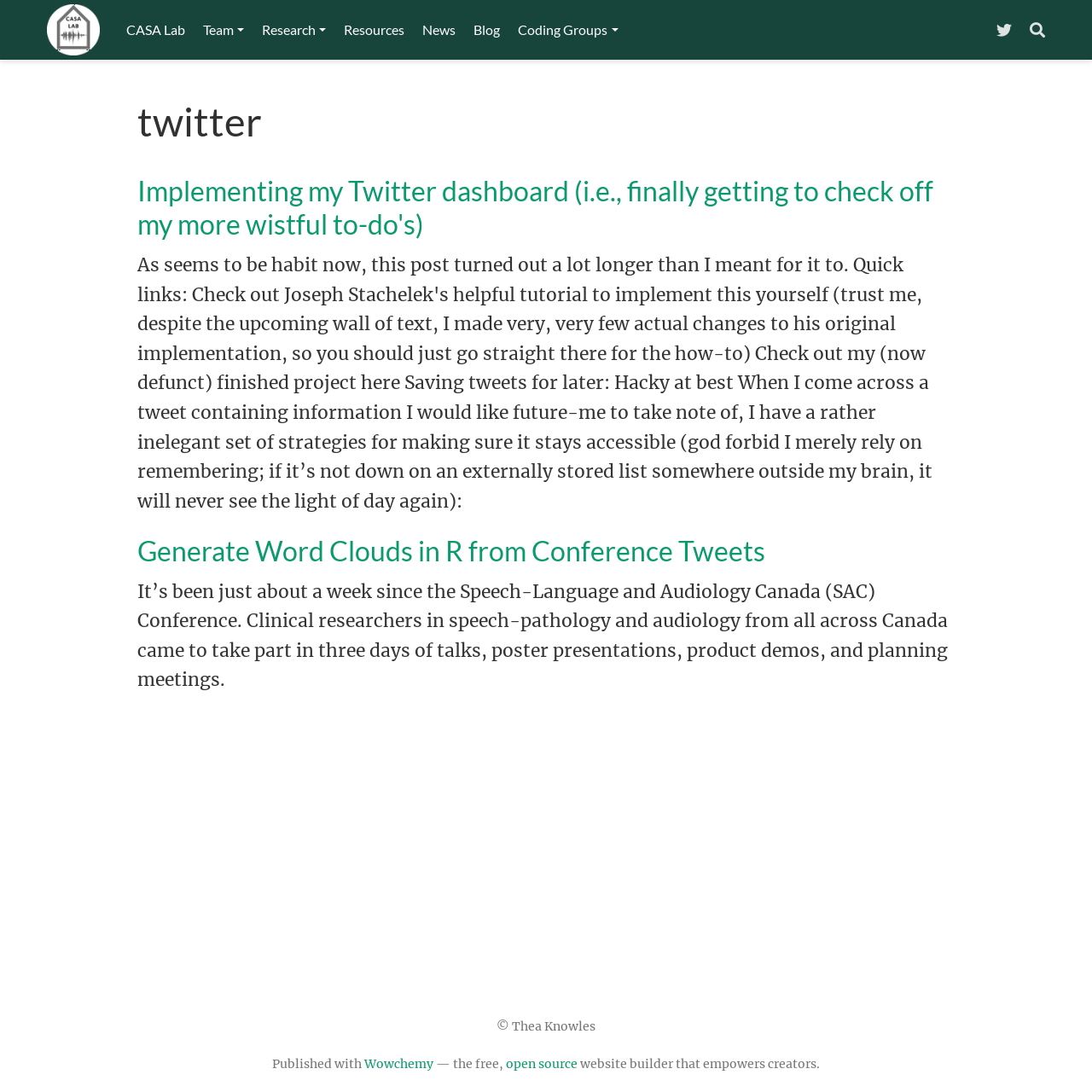What is the topic of the first blog post?
Using the visual information from the image, give a one-word or short-phrase answer.

Twitter dashboard